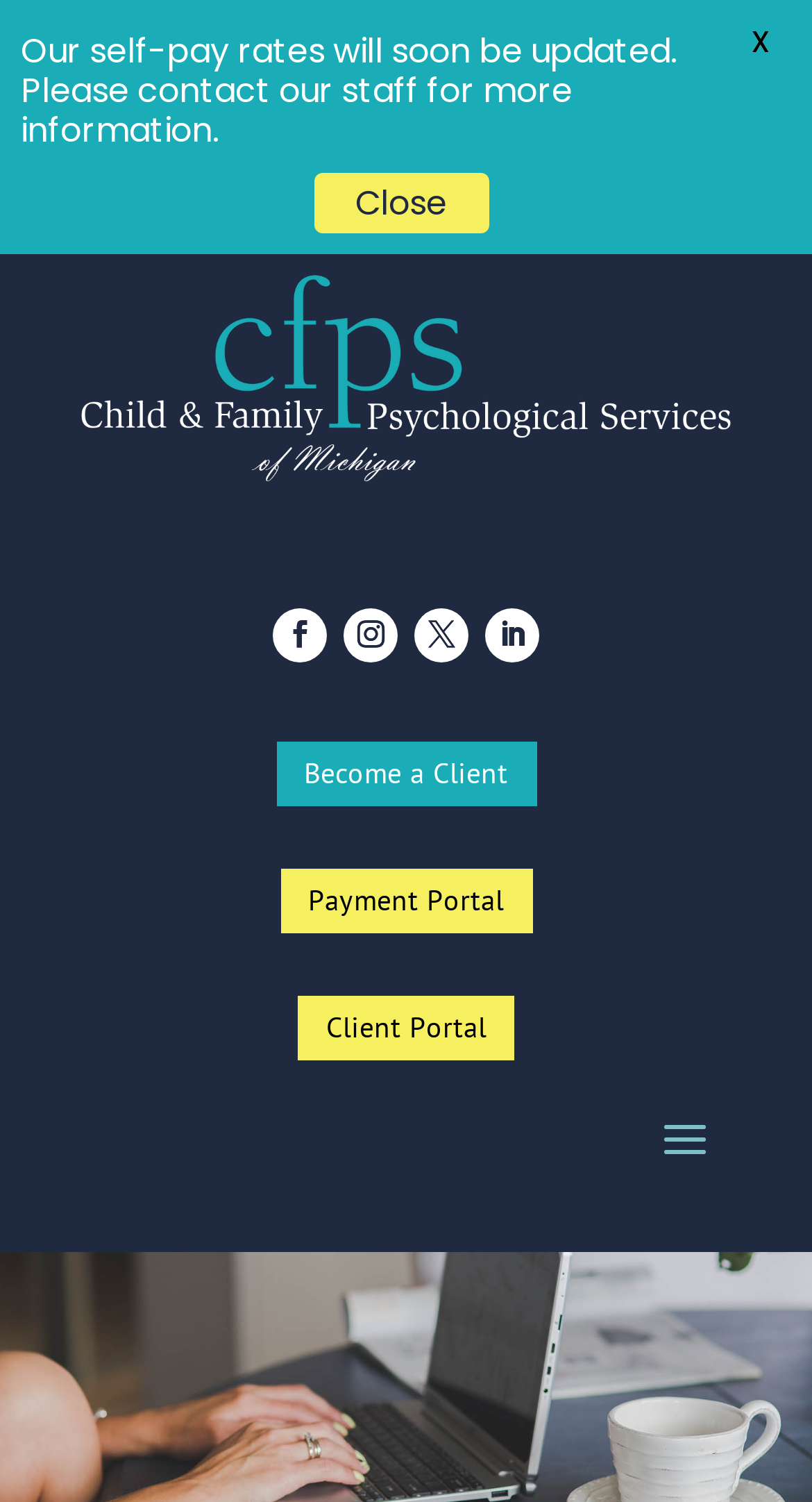Please examine the image and provide a detailed answer to the question: How many portals are available for clients?

I counted the number of link elements with the text 'Payment Portal' and 'Client Portal' which are located near the middle of the page. These links are likely to be portals available for clients.